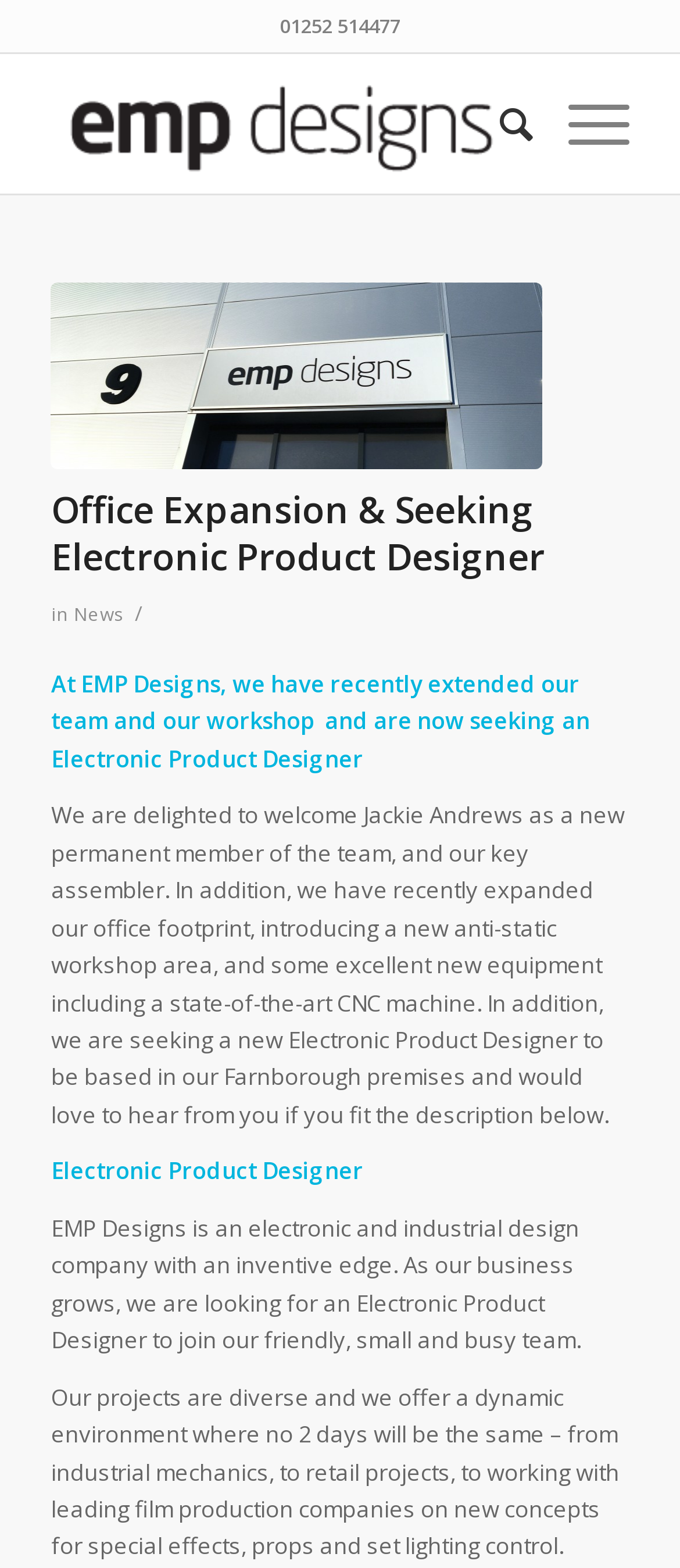Produce a meticulous description of the webpage.

The webpage is about EMP Designs, an electronic and industrial design company. At the top, there is a phone number "01252 514477" displayed prominently. Below it, there is a layout table containing a link to "EMP Designs" with an accompanying image. To the right of this table, there are two links, "Search" and "Menu". 

The "Menu" link expands to reveal a dropdown menu with several options. At the top of the dropdown, there is a link to "EMP Designs, Farnborough" accompanied by an image. Below this, there is a header section with a heading that reads "Office Expansion & Seeking Electronic Product Designer". 

Underneath the heading, there is a subheading that reads "in News". To the right of the subheading, there is a link to "News". The main content of the page is divided into three paragraphs. The first paragraph announces the expansion of the team and the workshop, and the addition of new equipment, including a state-of-the-art CNC machine. It also welcomes Jackie Andrews as a new team member.

The second paragraph describes the job opening for an Electronic Product Designer to be based in Farnborough. The third paragraph provides a brief overview of EMP Designs, describing it as a small, friendly, and busy team that is looking for an Electronic Product Designer to join them.